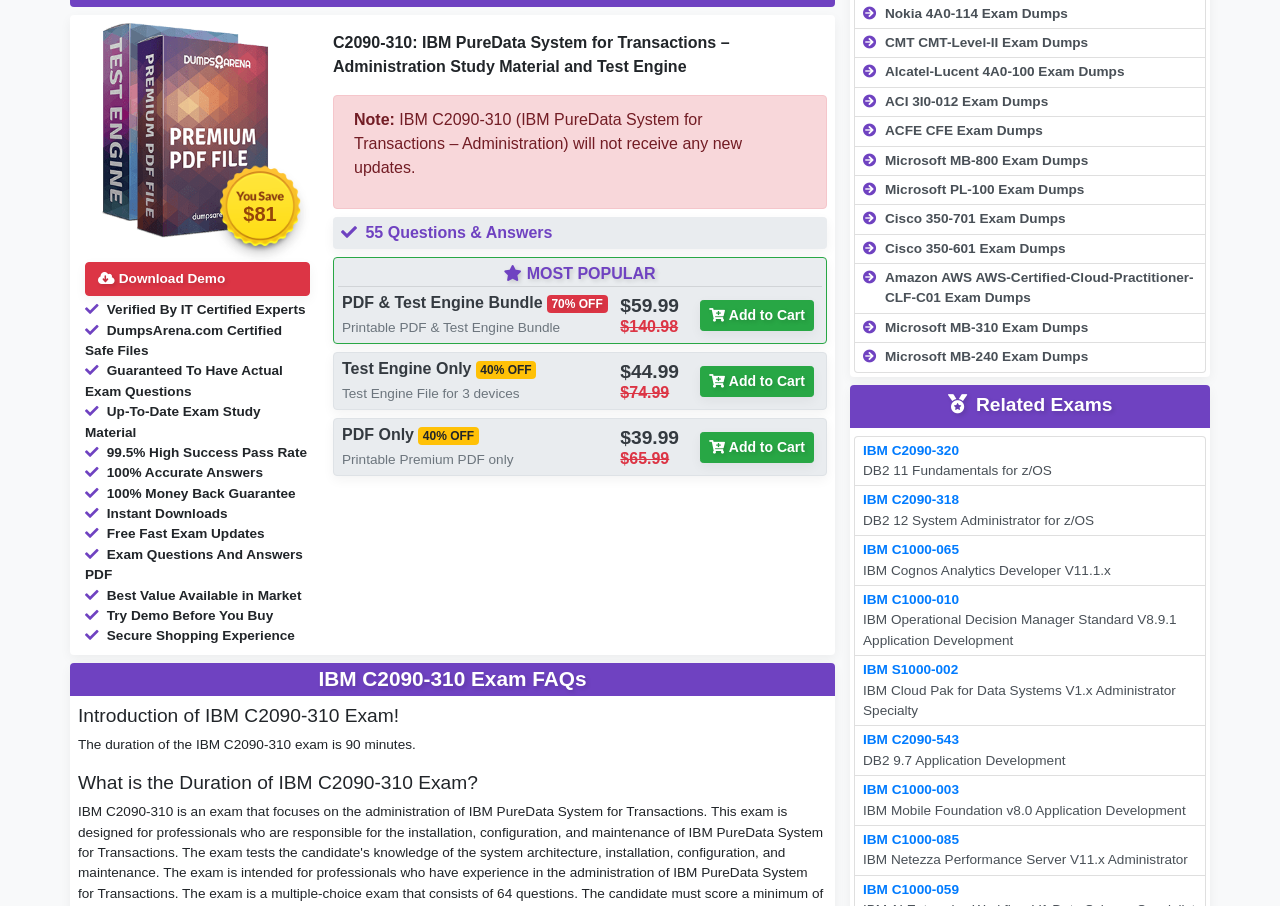Find the UI element described as: "Microsoft PL-100 Exam Dumps" and predict its bounding box coordinates. Ensure the coordinates are four float numbers between 0 and 1, [left, top, right, bottom].

[0.667, 0.193, 0.942, 0.227]